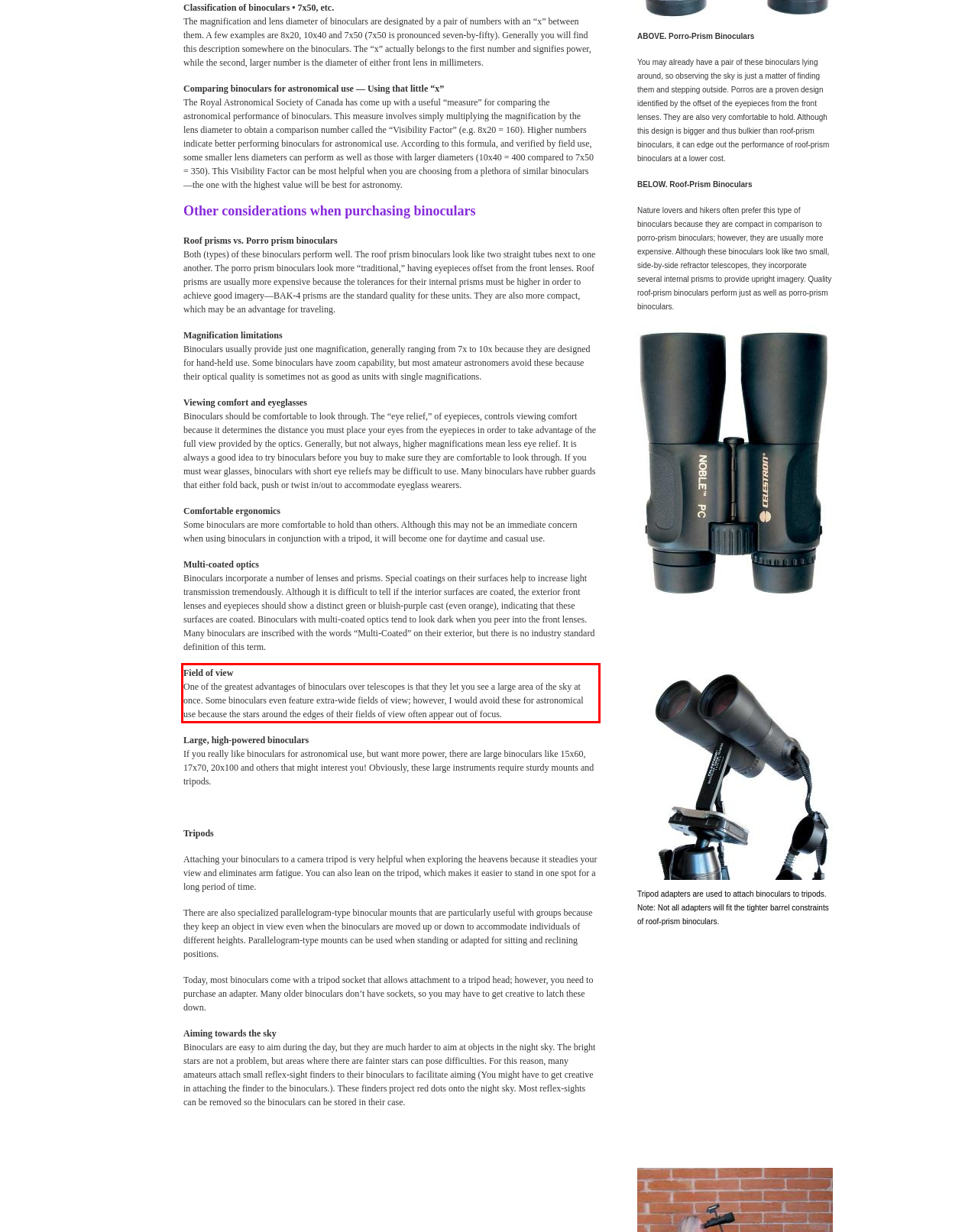Given a screenshot of a webpage containing a red rectangle bounding box, extract and provide the text content found within the red bounding box.

Field of view One of the greatest advantages of binoculars over telescopes is that they let you see a large area of the sky at once. Some binoculars even feature extra-wide fields of view; however, I would avoid these for astronomical use because the stars around the edges of their fields of view often appear out of focus.